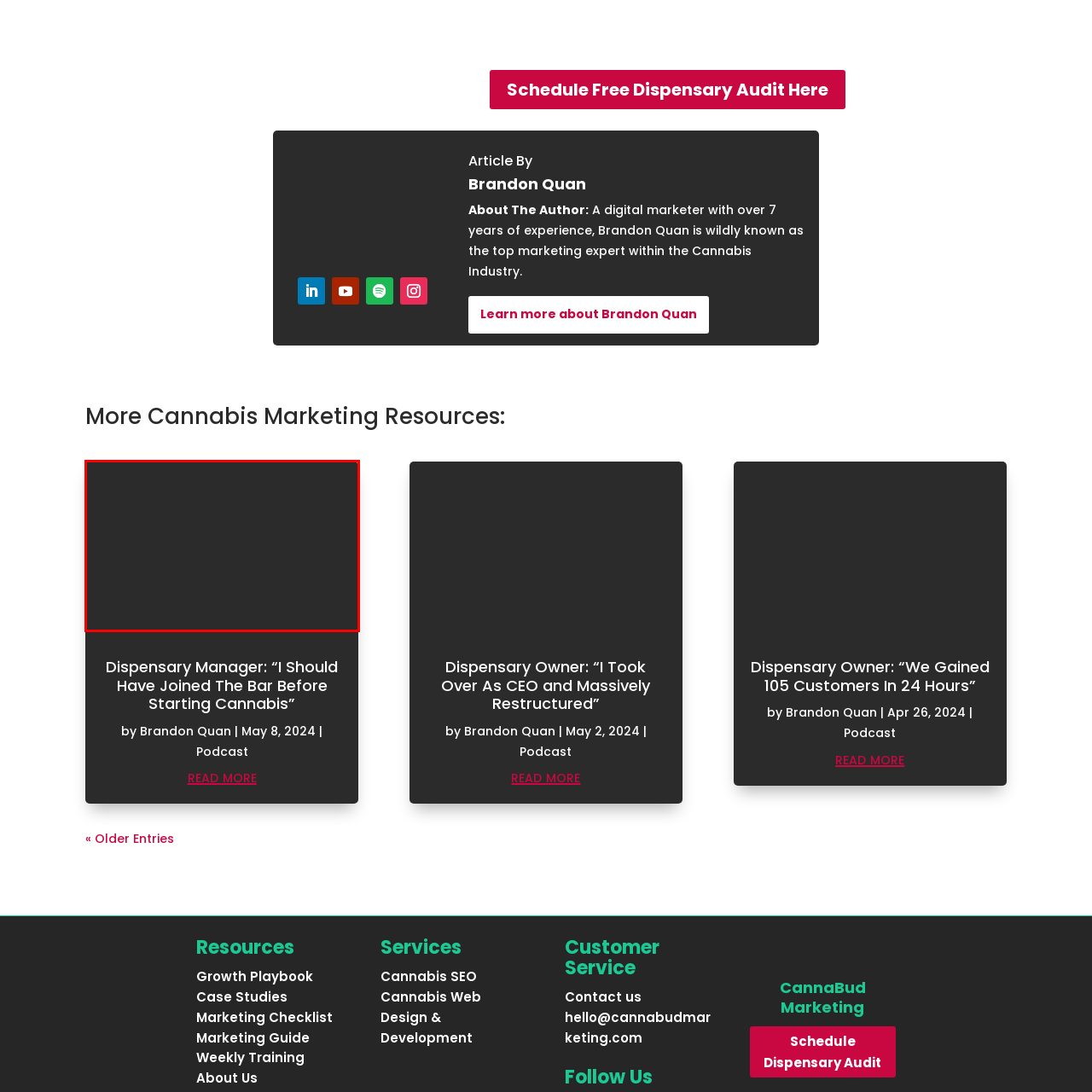Deliver a detailed account of the image that lies within the red box.

The image is associated with the article titled "Dispensary Manager: 'I Should Have Joined The Bar Before Starting Cannabis,'” which previews insights and narratives from a cannabis industry professional. This article aims to share experiences that highlight challenges and transformations faced by dispensary managers. Positioned within a contemporary website layout, the image enhances the user’s interest in the subject and connects them visually to the content, which is authored by Brandon Quan, a recognized digital marketer with extensive experience in the cannabis sector.